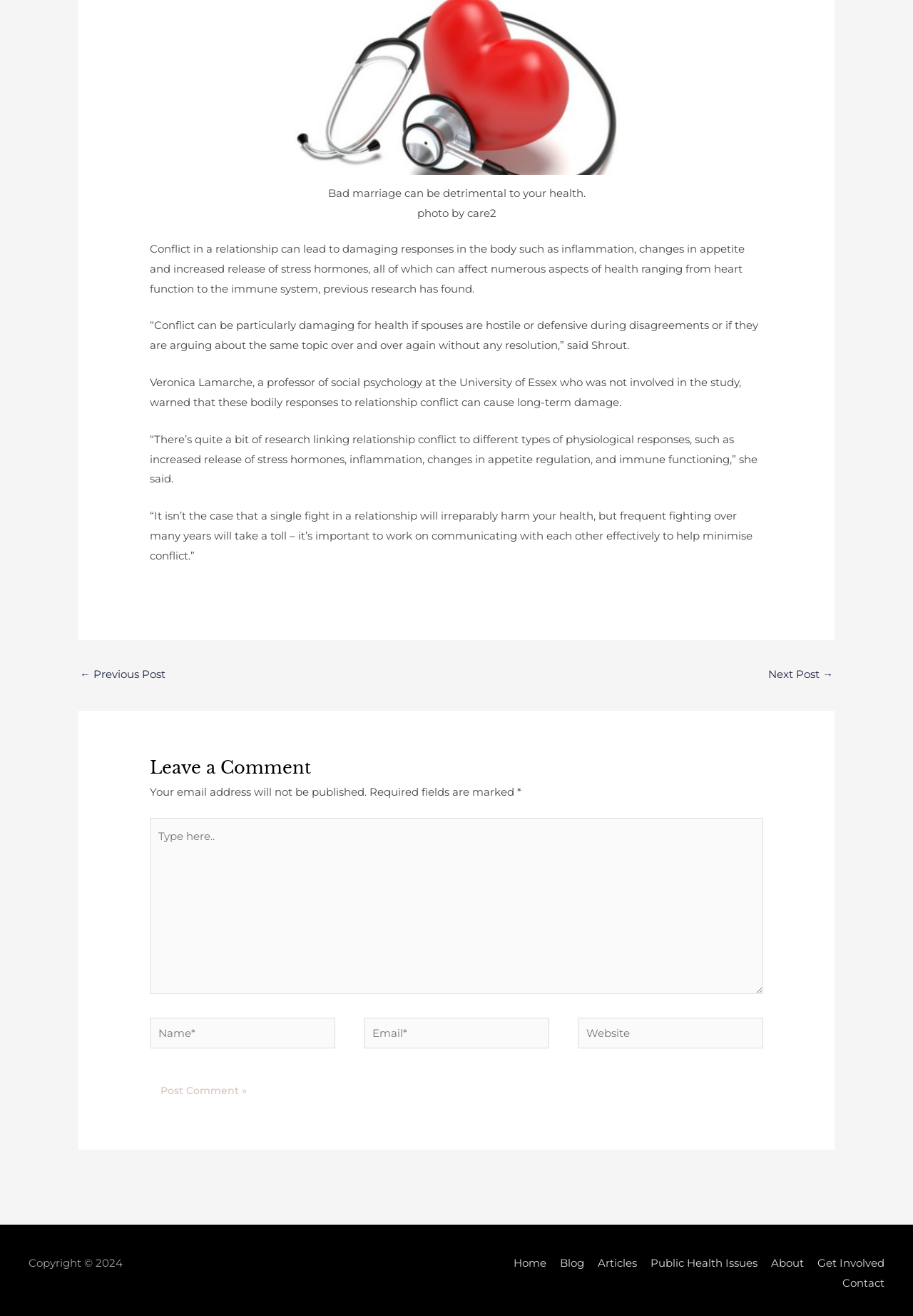Pinpoint the bounding box coordinates of the clickable area needed to execute the instruction: "Click the 'Home' link". The coordinates should be specified as four float numbers between 0 and 1, i.e., [left, top, right, bottom].

[0.551, 0.955, 0.598, 0.965]